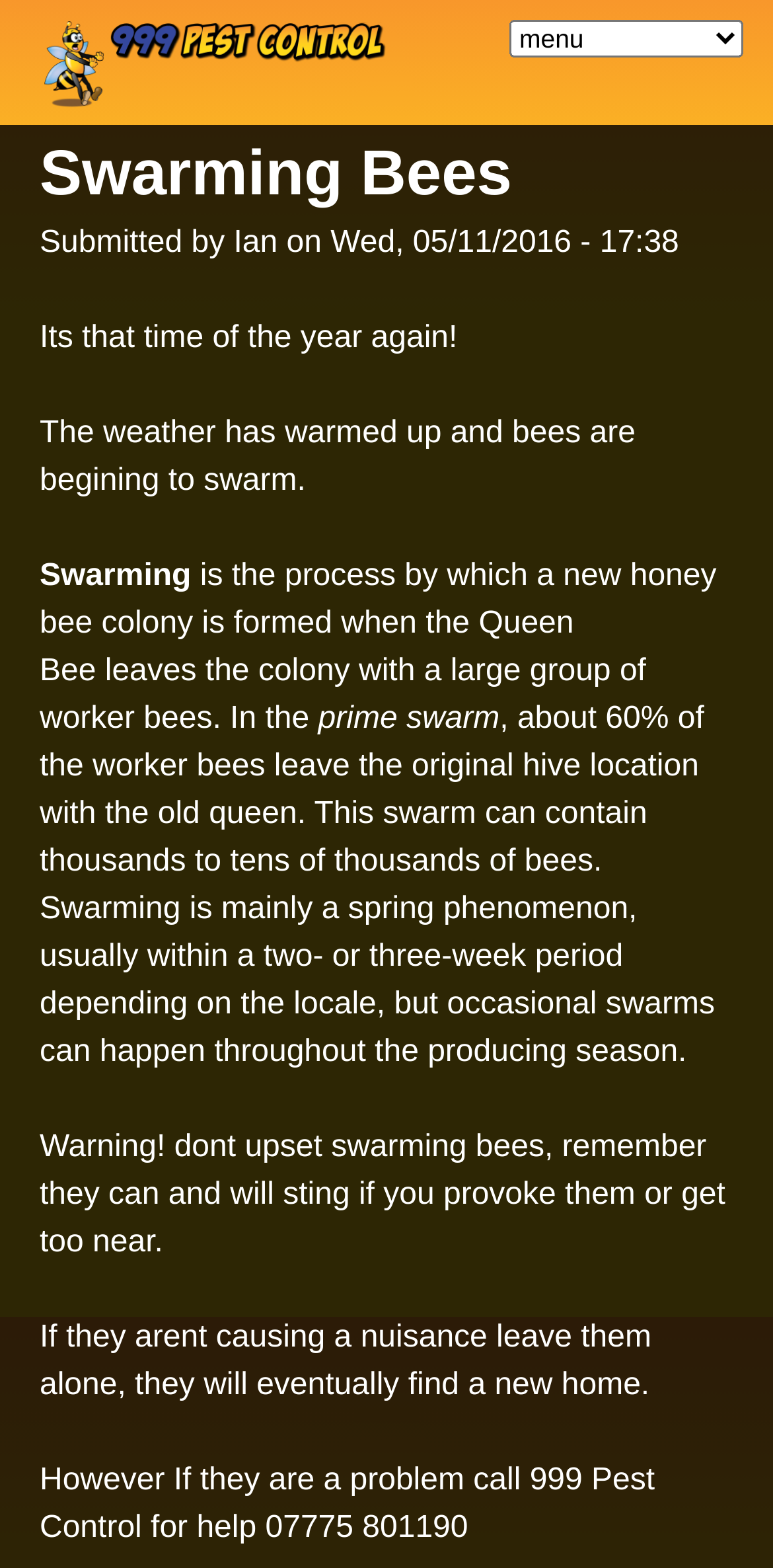Illustrate the webpage thoroughly, mentioning all important details.

The webpage is about pest control services, specifically focusing on swarming bees. At the top left, there is a link to skip to the main content. Next to it, there is a logo of "999 Pest Control" with an image and a heading with the same name. 

On the top right, there is a combobox with a popup menu. Below the logo, there is a header section with a heading "Swarming Bees". 

The main content starts with a paragraph of text that says "Its that time of the year again! The weather has warmed up and bees are beginning to swarm." This is followed by several paragraphs of text that explain the process of swarming, including what it is, how it happens, and what to do if you encounter a swarm. The text also warns not to upset swarming bees as they can sting if provoked.

At the bottom of the page, there is a footer section with information about the author, "Ian", and the date the content was submitted. There is also a call to action to contact "999 Pest Control" for help with swarming bees, along with a phone number.